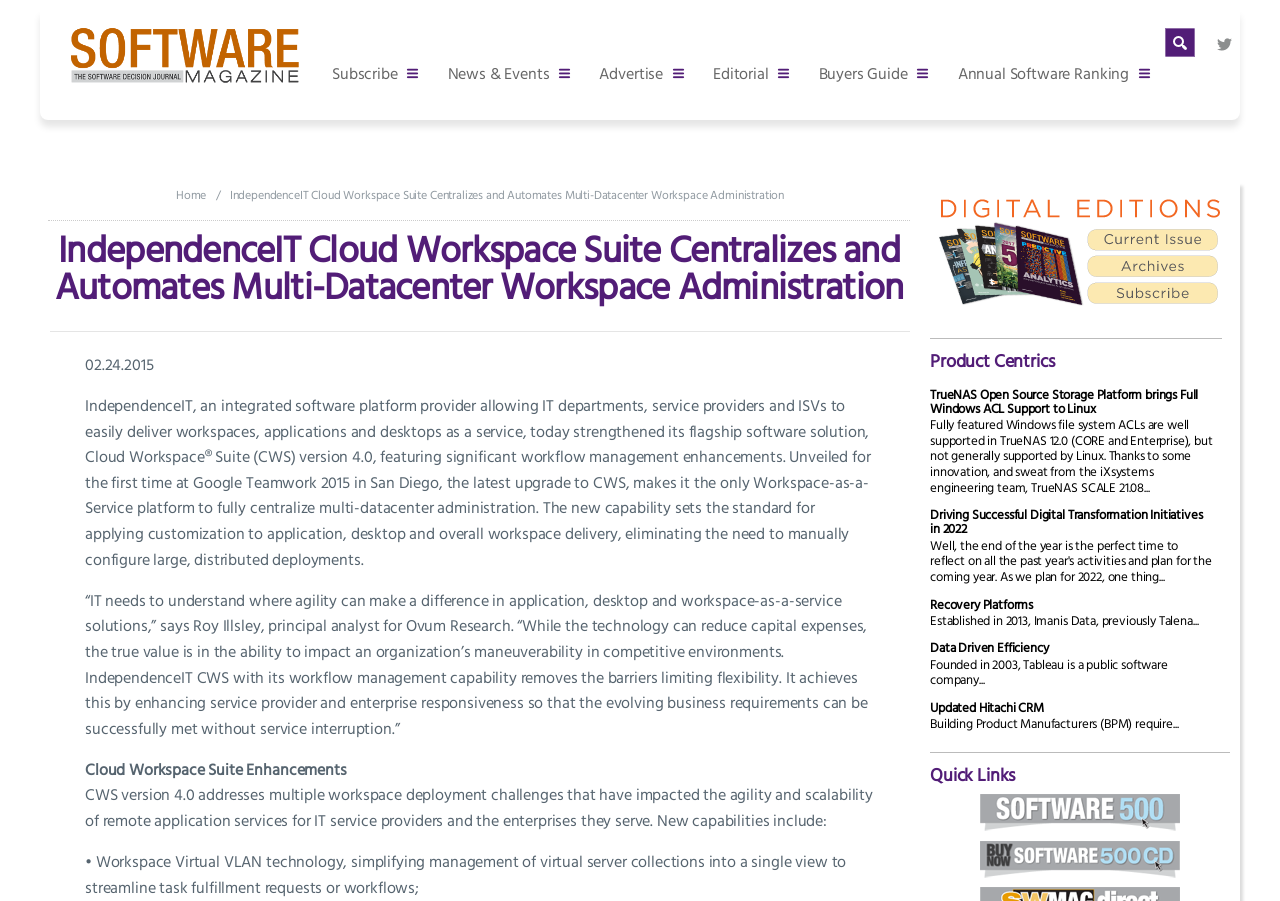Please locate the bounding box coordinates of the element's region that needs to be clicked to follow the instruction: "Search". The bounding box coordinates should be provided as four float numbers between 0 and 1, i.e., [left, top, right, bottom].

[0.91, 0.031, 0.934, 0.063]